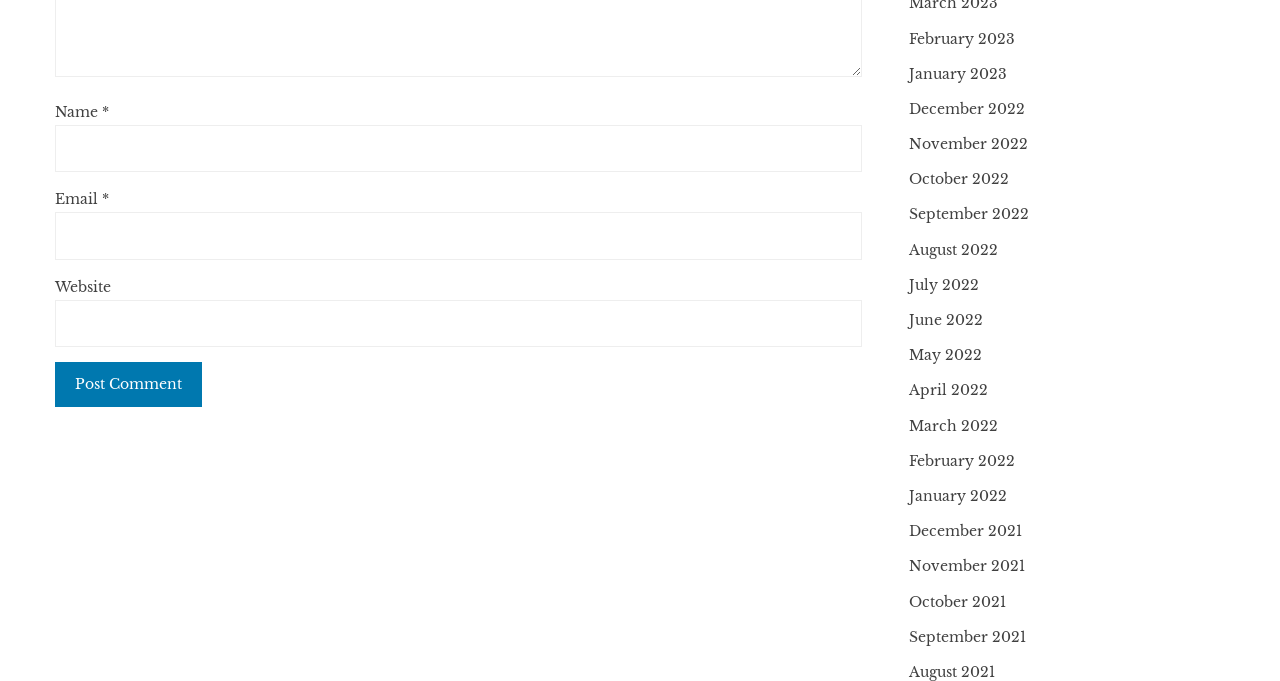Identify the bounding box coordinates necessary to click and complete the given instruction: "View Photographer's Guide to Earth".

None